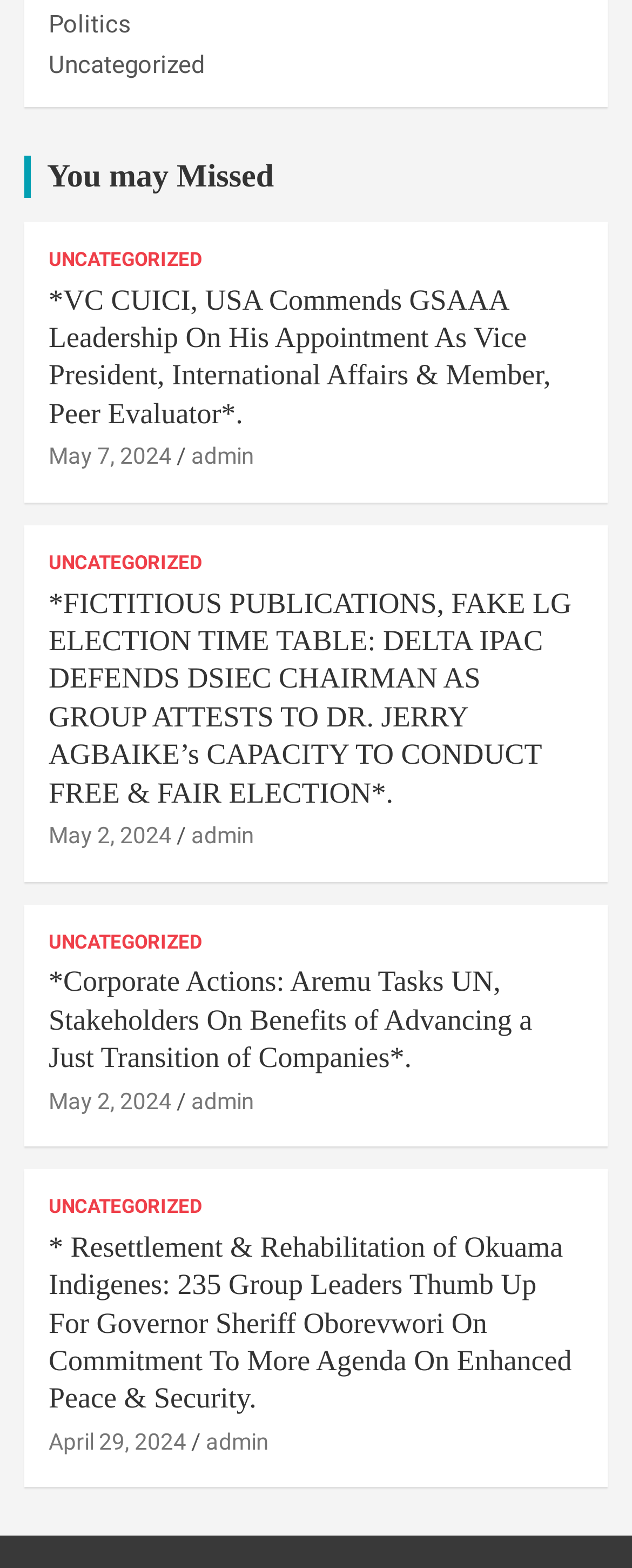Using the format (top-left x, top-left y, bottom-right x, bottom-right y), provide the bounding box coordinates for the described UI element. All values should be floating point numbers between 0 and 1: Uncategorized

[0.077, 0.157, 0.321, 0.174]